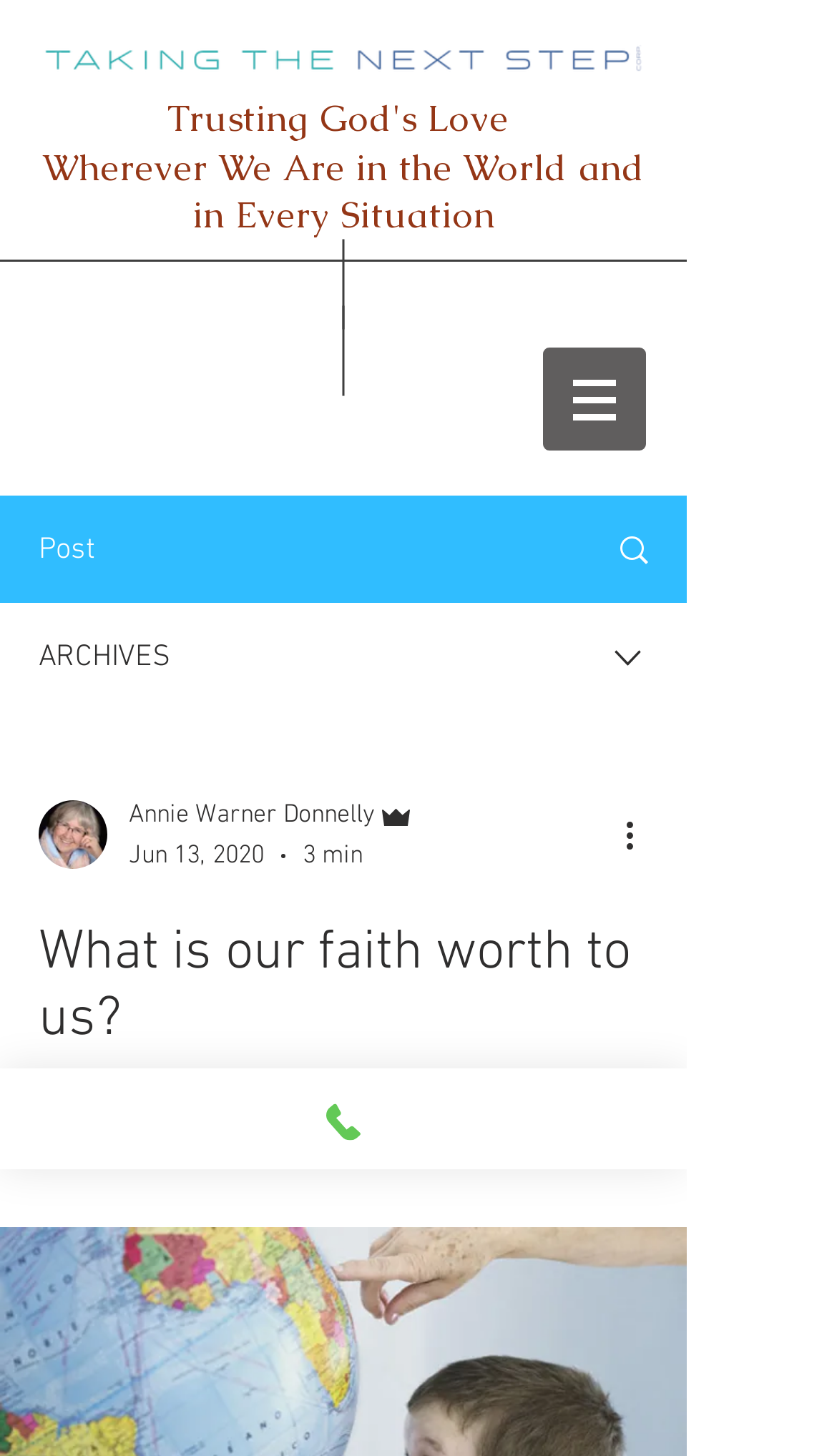Identify the text that serves as the heading for the webpage and generate it.

What is our faith worth to us?